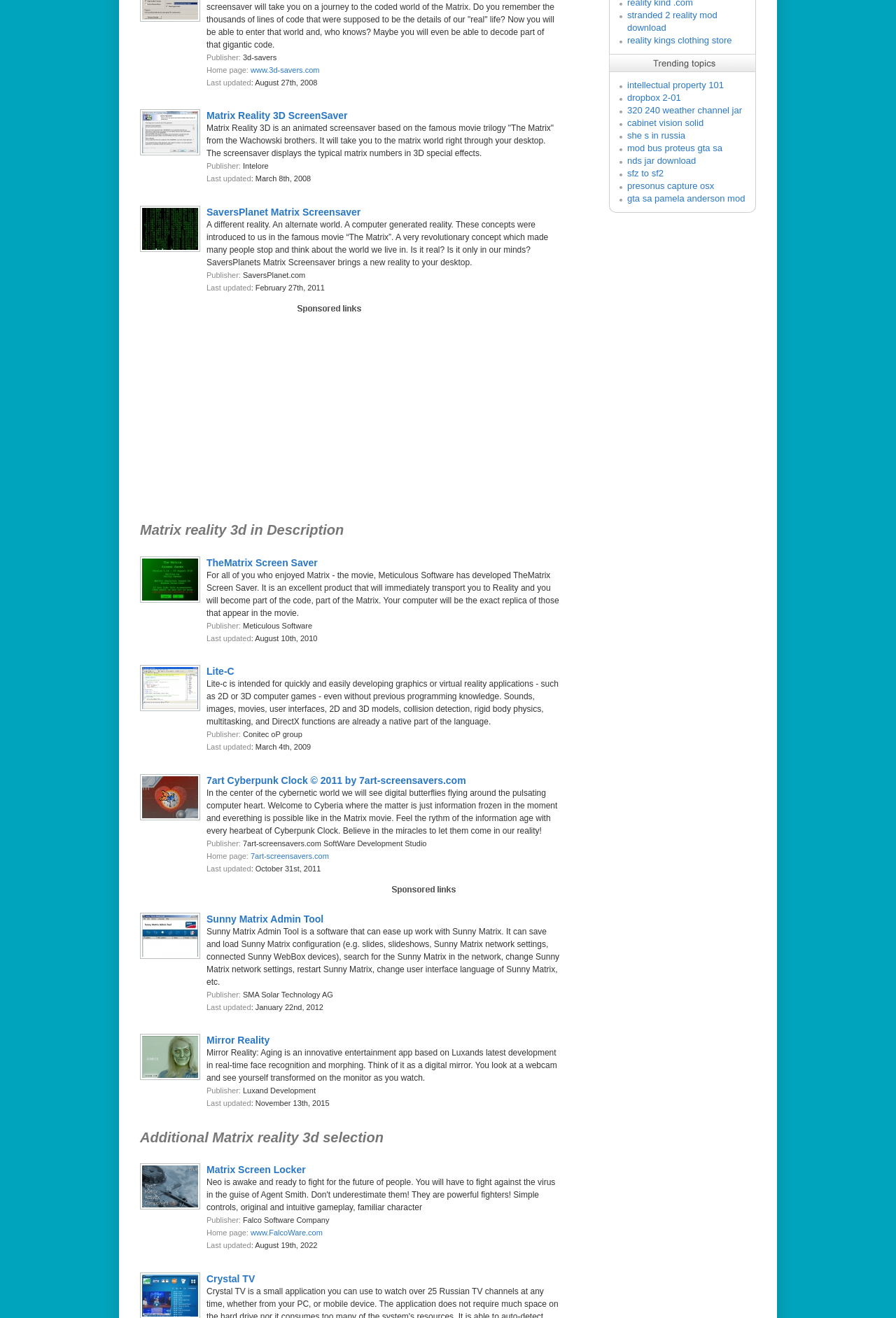Identify the bounding box coordinates for the UI element described as: "dropbox 2-01".

[0.7, 0.07, 0.76, 0.078]